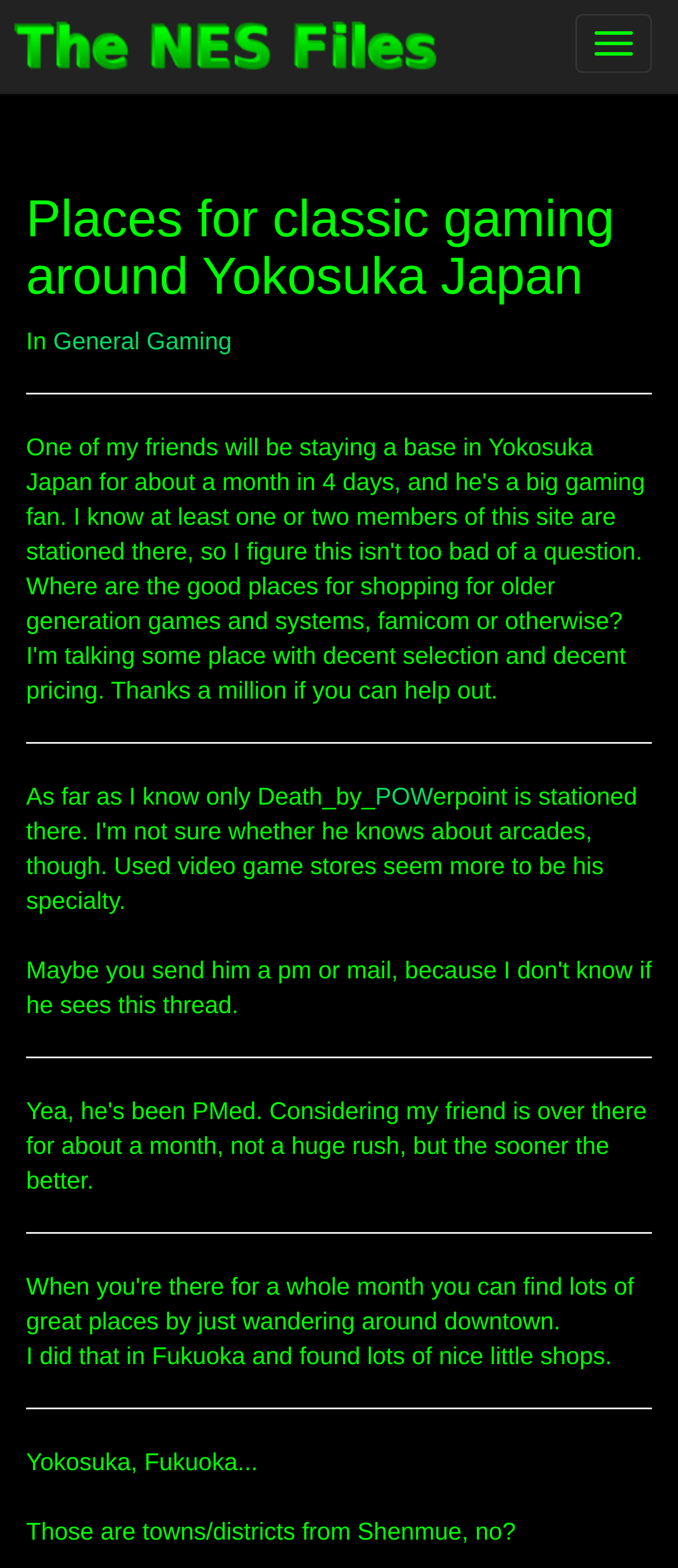What is the first link on the webpage?
Using the image as a reference, give a one-word or short phrase answer.

General Gaming